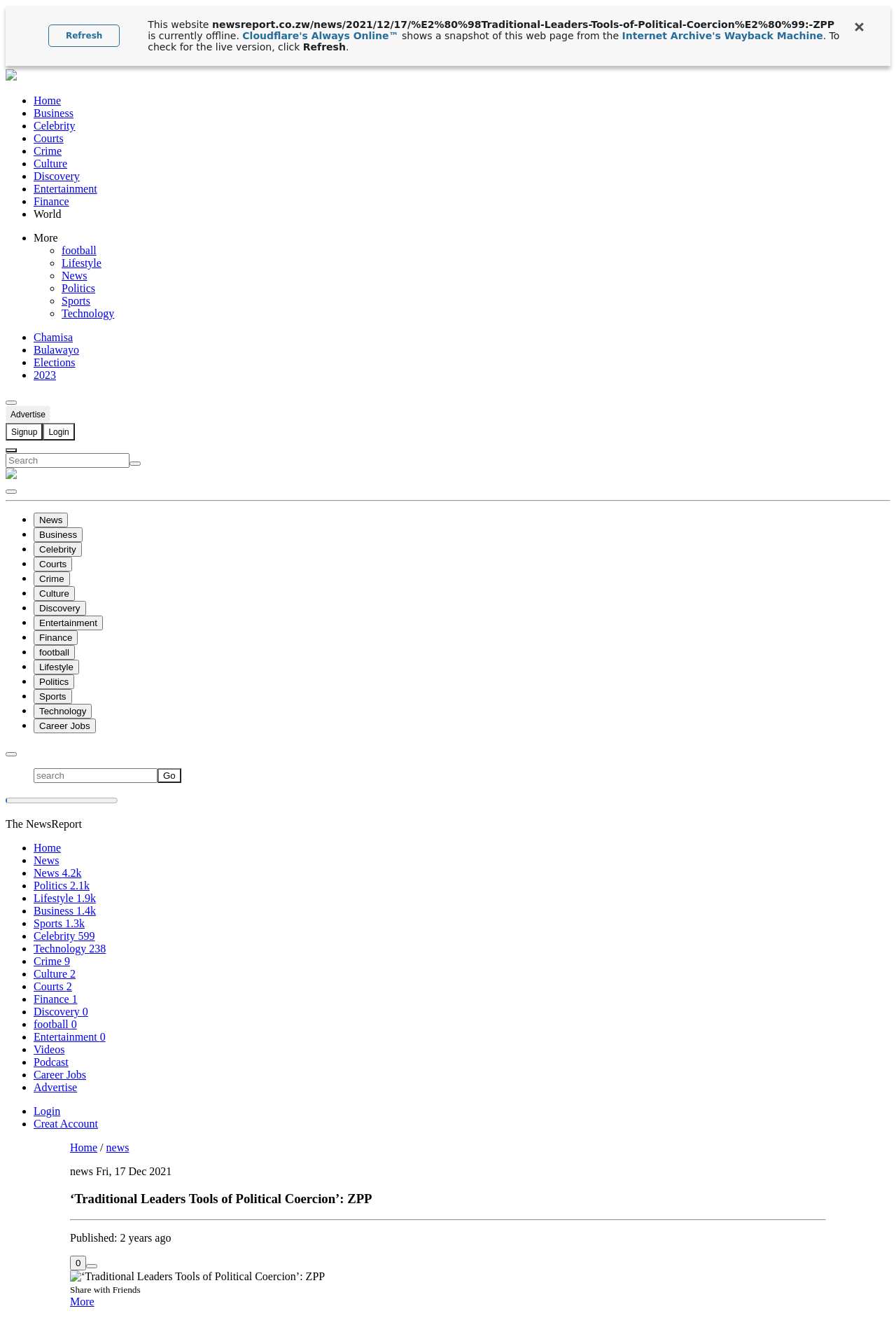Please locate the bounding box coordinates of the element that needs to be clicked to achieve the following instruction: "Refresh the webpage". The coordinates should be four float numbers between 0 and 1, i.e., [left, top, right, bottom].

[0.054, 0.019, 0.134, 0.036]